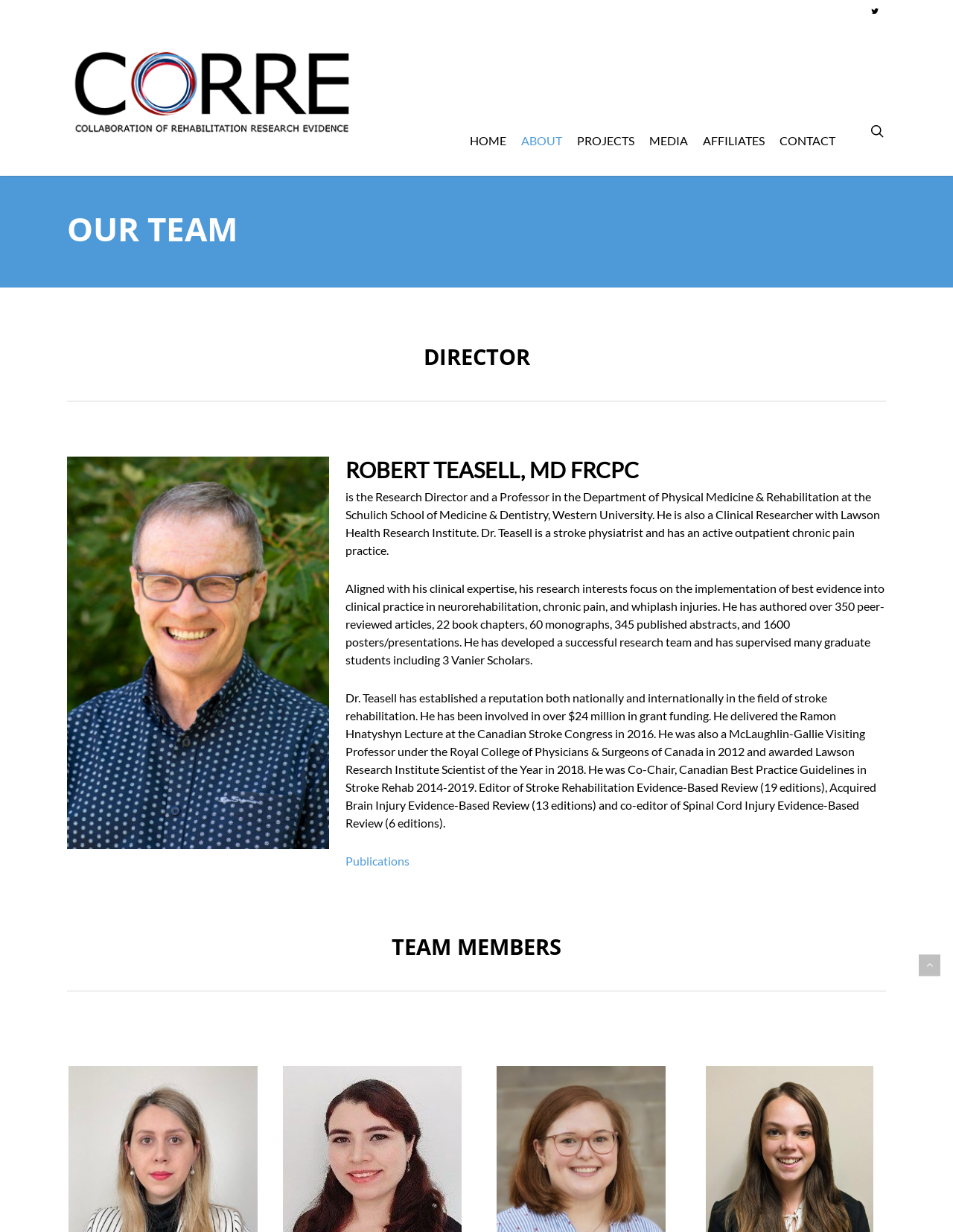Respond to the following question with a brief word or phrase:
What is the name of the research director?

ROBERT TEASELL, MD FRCPC